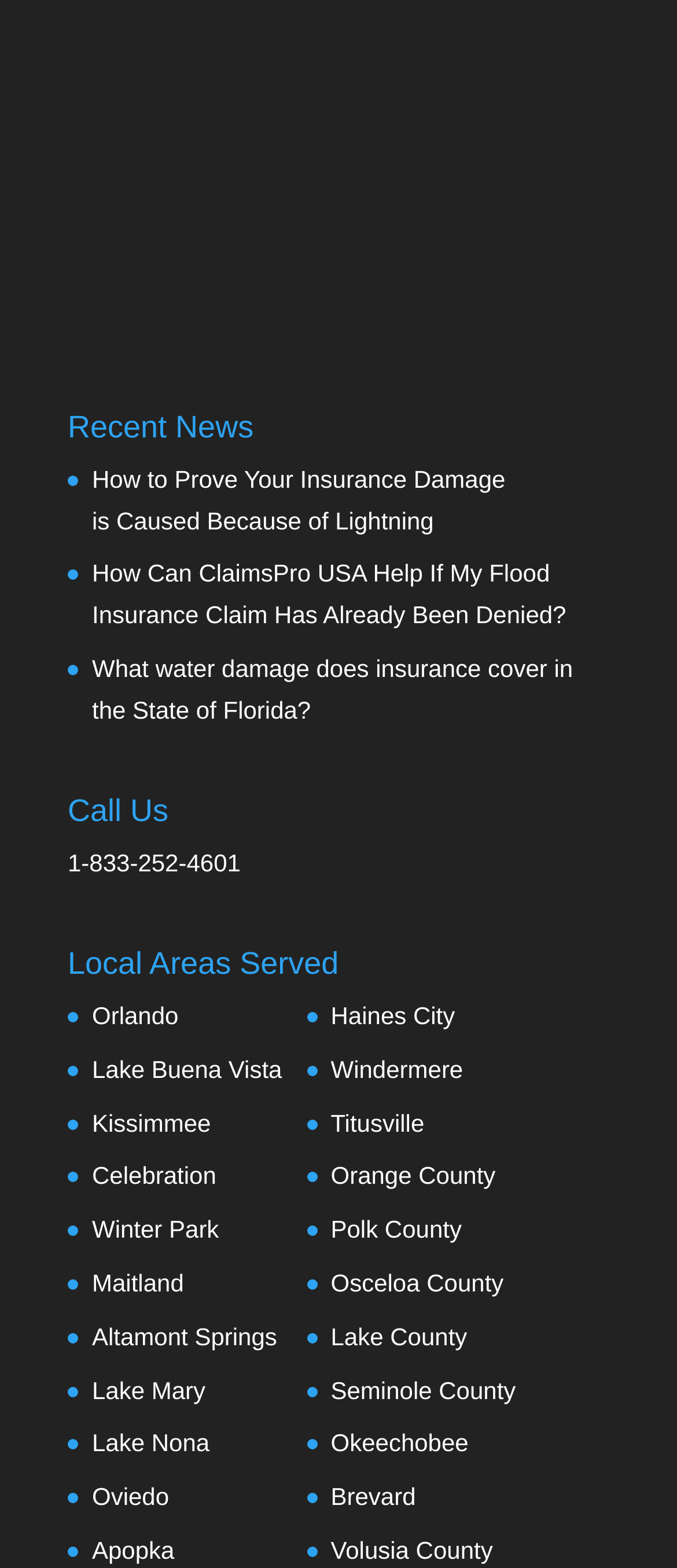Locate the bounding box coordinates of the clickable area needed to fulfill the instruction: "Read the recent news about How to Prove Your Insurance Damage is Caused Because of Lightning".

[0.136, 0.297, 0.747, 0.341]